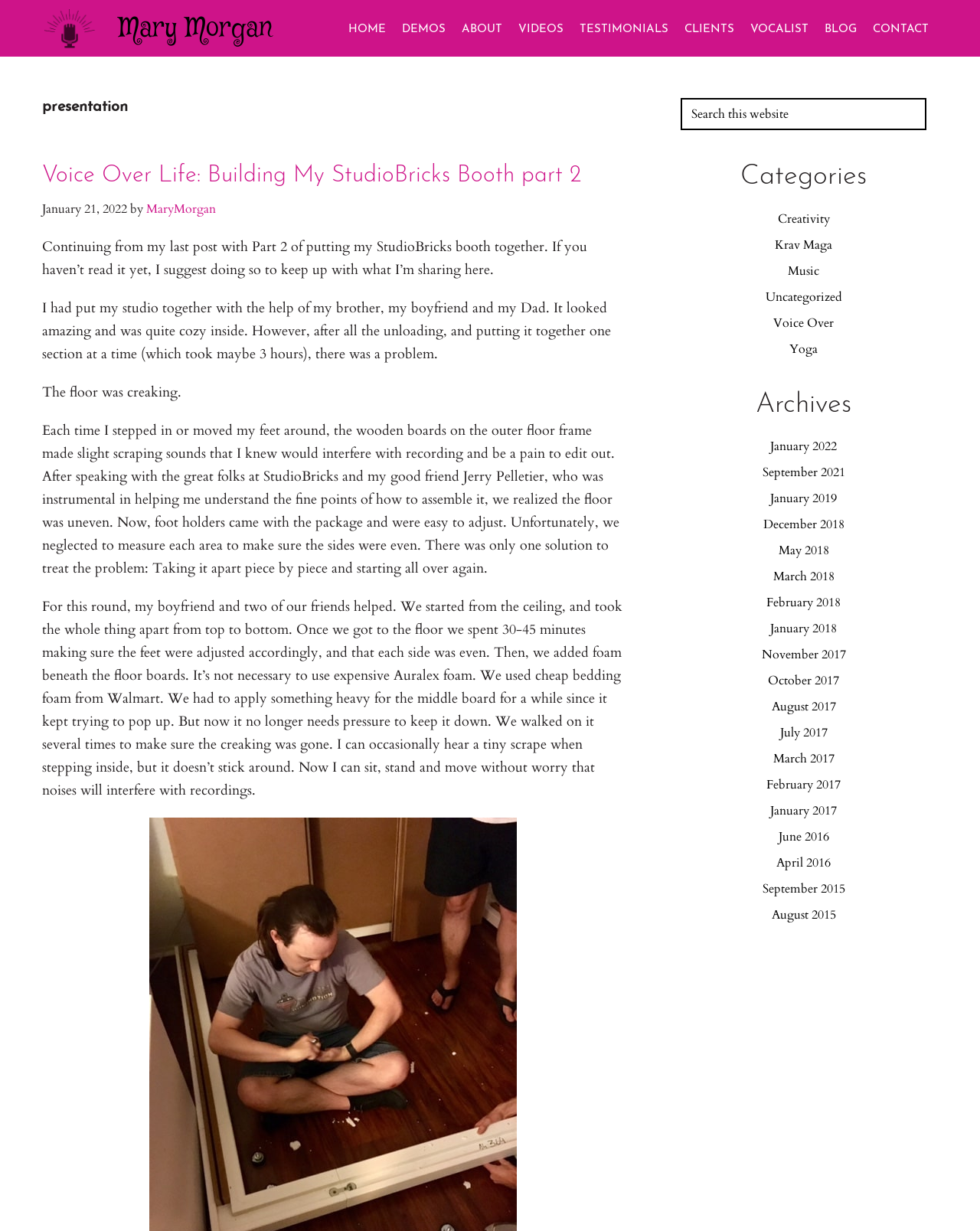How many categories are listed in the sidebar?
We need a detailed and exhaustive answer to the question. Please elaborate.

The categories are listed in the sidebar under the heading 'Categories'. There are 6 links listed: 'Creativity', 'Krav Maga', 'Music', 'Uncategorized', 'Voice Over', and 'Yoga'.